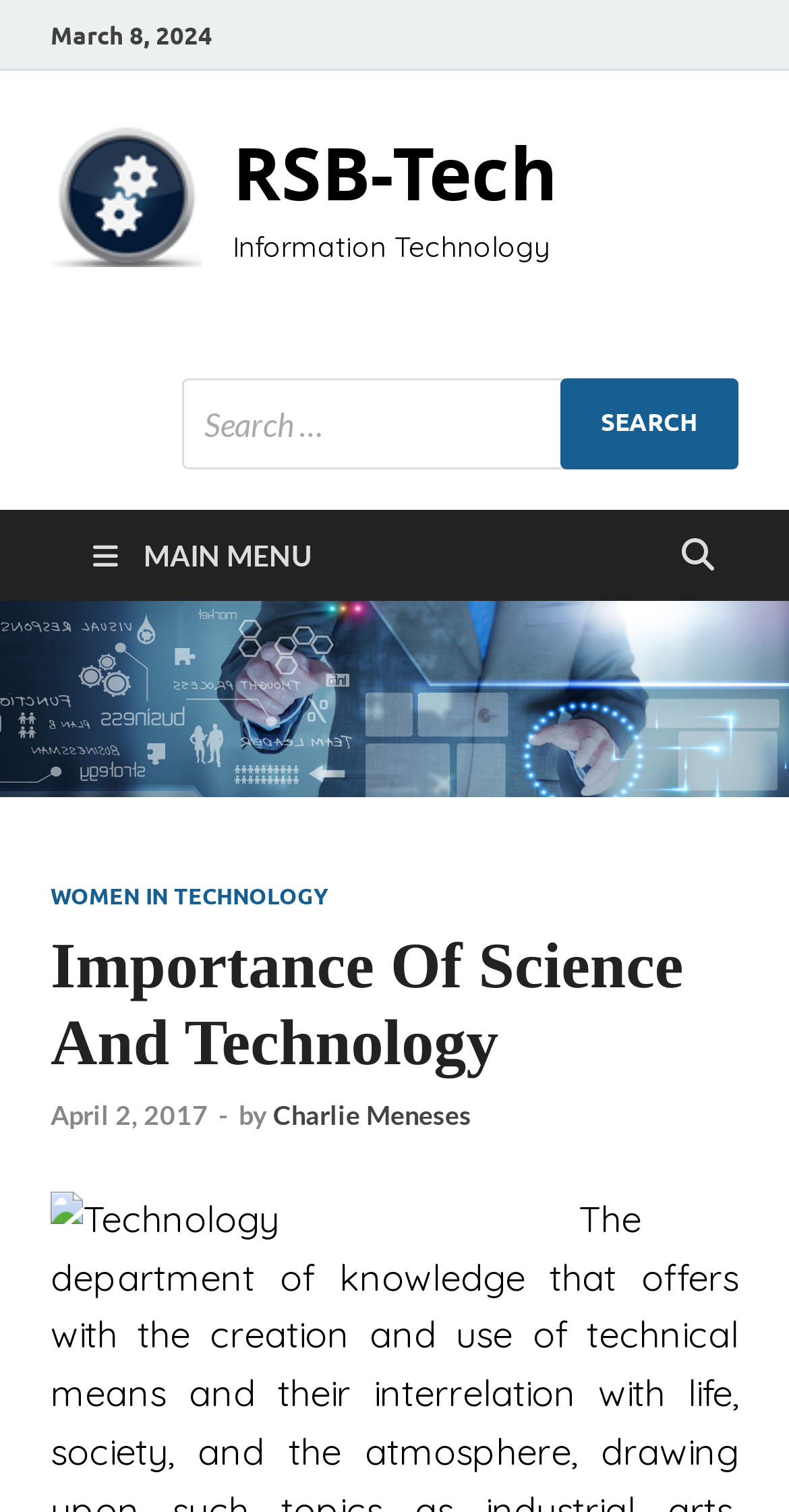Find the UI element described as: "RSB-Tech" and predict its bounding box coordinates. Ensure the coordinates are four float numbers between 0 and 1, [left, top, right, bottom].

[0.295, 0.082, 0.708, 0.147]